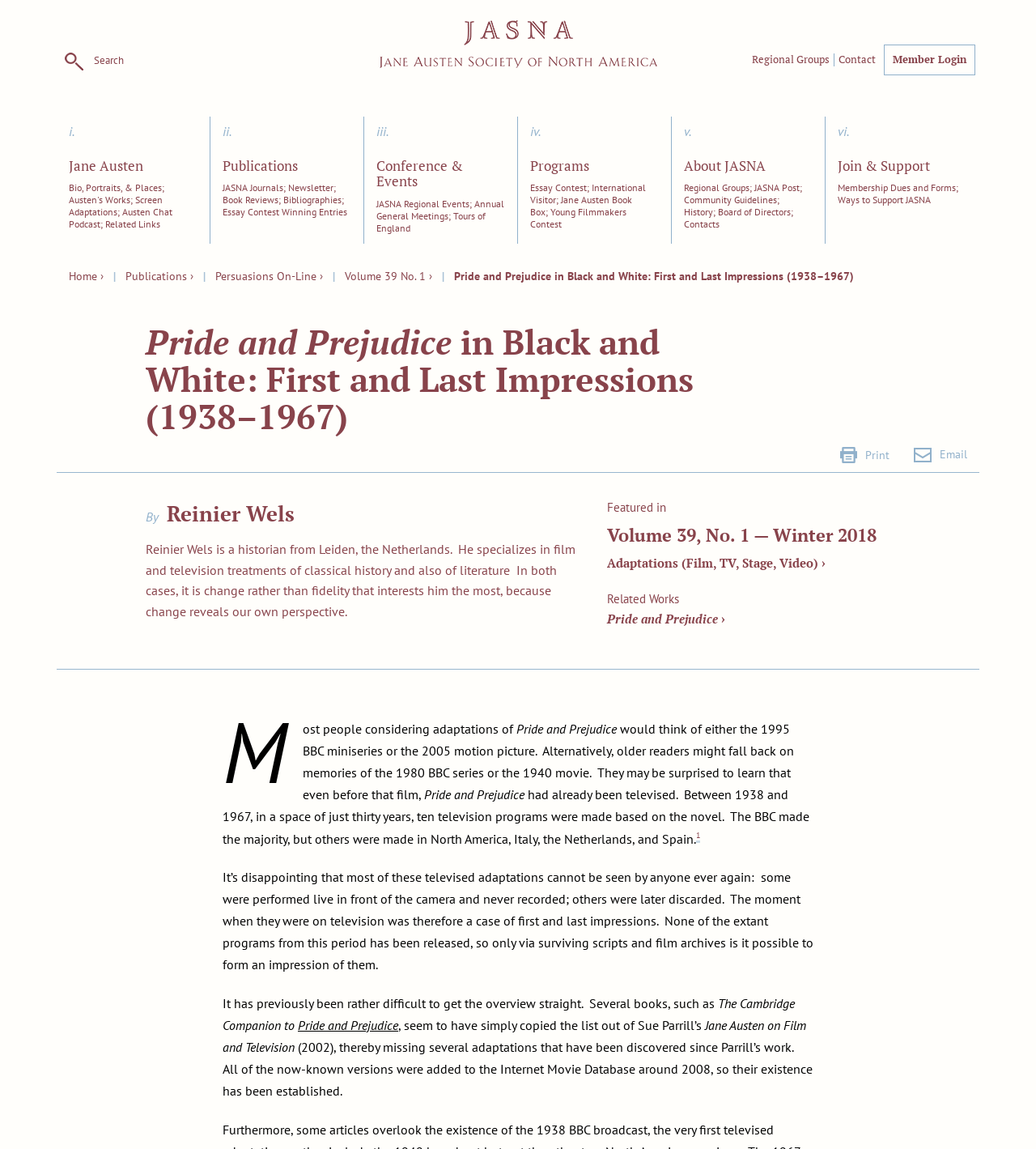Who is the author of the article?
Please answer the question with a detailed response using the information from the screenshot.

I found the author's name mentioned in the article, which is 'Reinier Wels'. He is a historian from Leiden, the Netherlands.